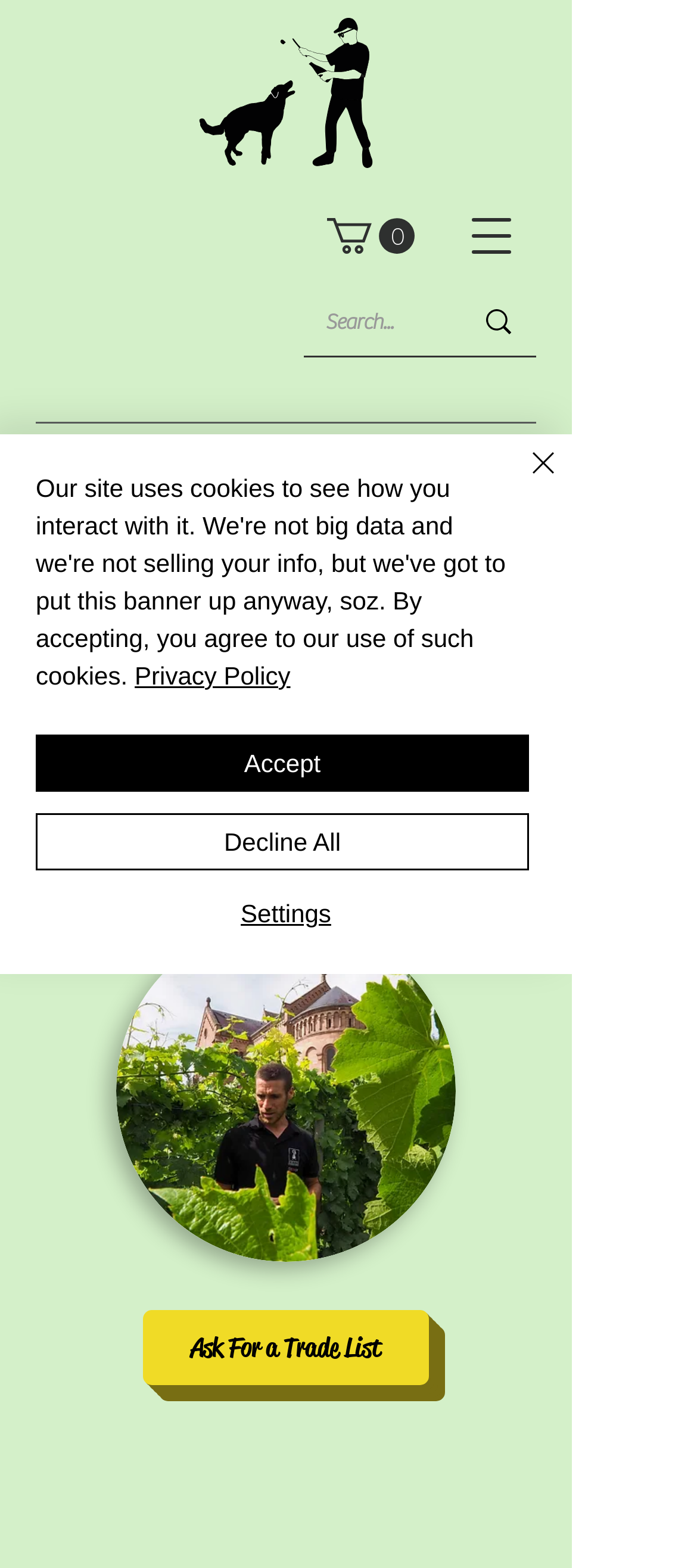Please identify the bounding box coordinates of the element I should click to complete this instruction: 'Call us'. The coordinates should be given as four float numbers between 0 and 1, like this: [left, top, right, bottom].

[0.0, 0.568, 0.205, 0.621]